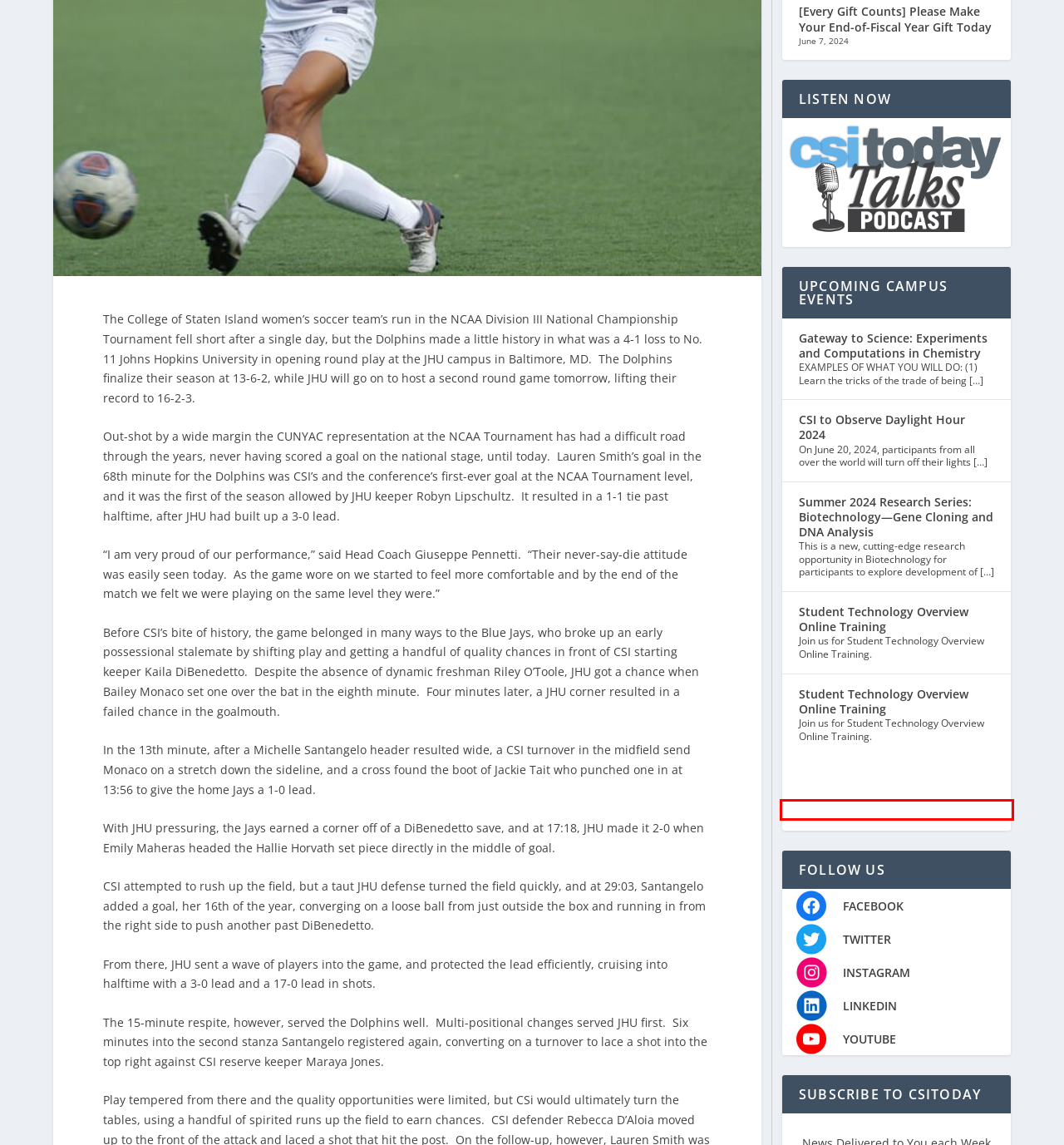You are provided with a screenshot of a webpage that has a red bounding box highlighting a UI element. Choose the most accurate webpage description that matches the new webpage after clicking the highlighted element. Here are your choices:
A. Summer 2024 Research Series: Biotechnology—Gene Cloning and DNA Analysis  –  CUNY Events Calendar
B. Student Technology Overview Online Training  –  CUNY Events Calendar
C. - CSI CONNECT
D. Gateway to Science: Experiments and Computations in Chemistry  –  CUNY Events Calendar
E. [Every Gift Counts] Please Make Your End-of-Fiscal Year Gift Today | CSI Today
F. CSI to Observe Daylight Hour 2024  –  CUNY Events Calendar
G. Newsmakers | CSI Today
H. Awards/Kudos | CSI Today

C